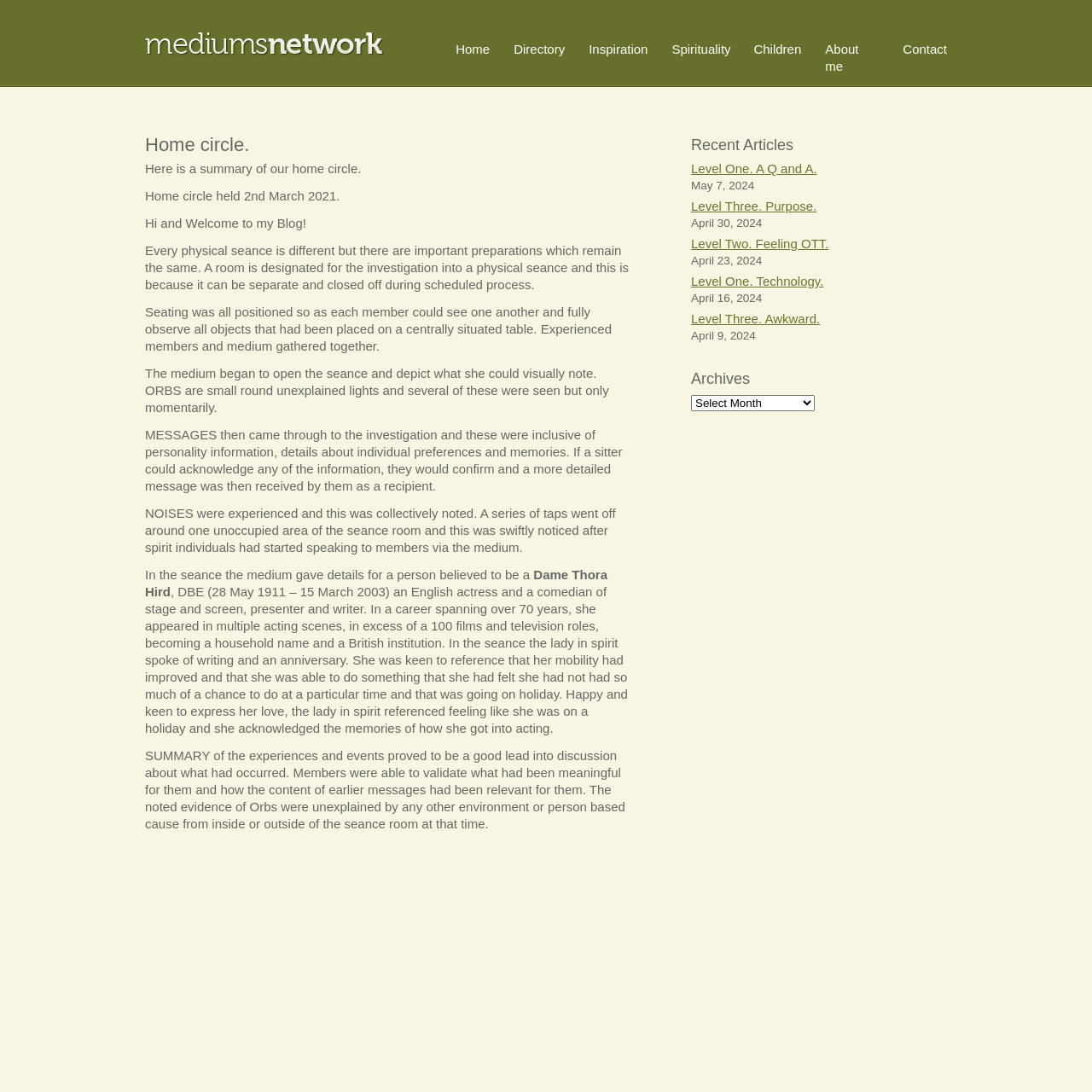Please locate the bounding box coordinates of the region I need to click to follow this instruction: "Click on the 'Level One. A Q and A.' link".

[0.633, 0.148, 0.748, 0.161]